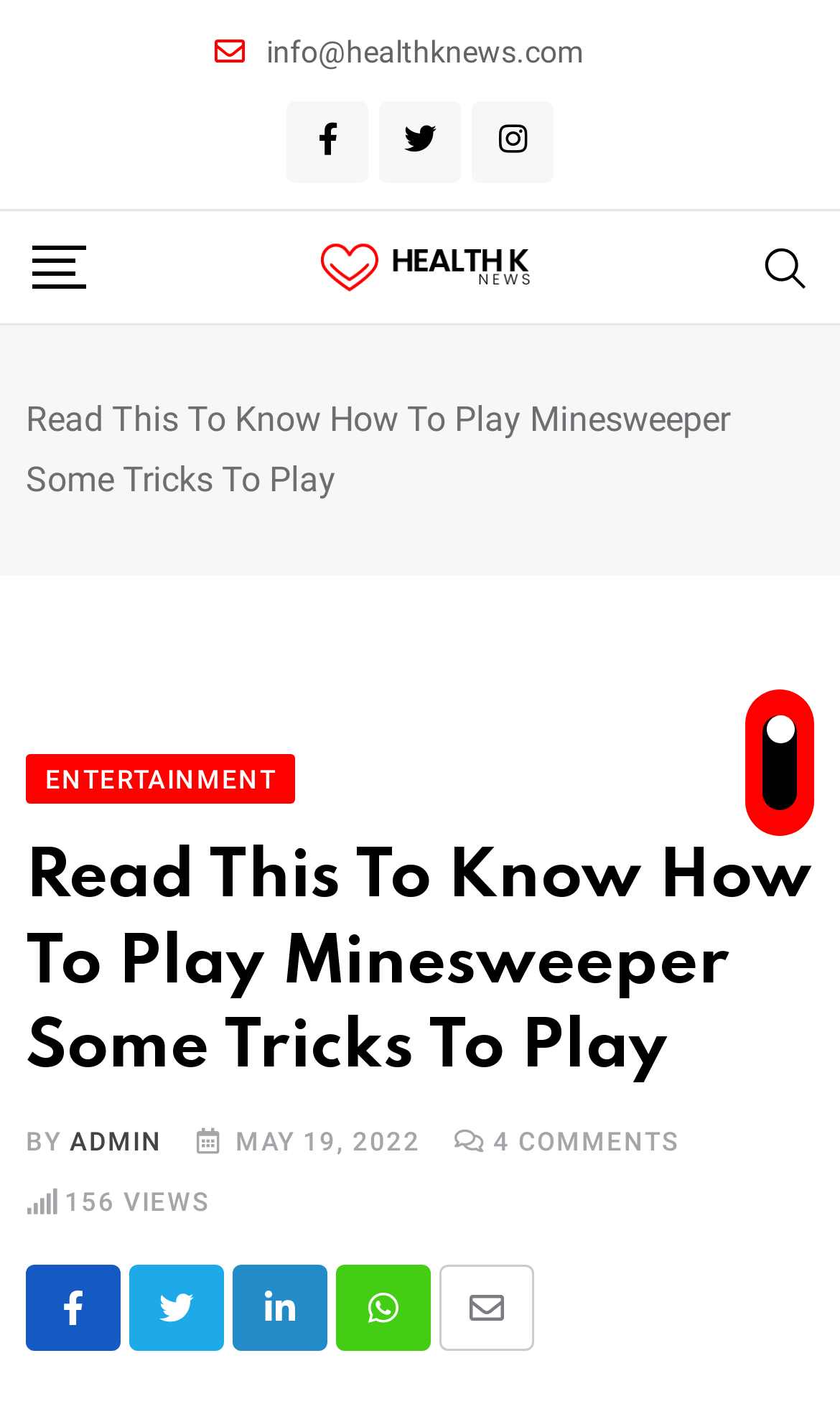Kindly determine the bounding box coordinates of the area that needs to be clicked to fulfill this instruction: "Search for something".

[0.91, 0.17, 0.962, 0.201]